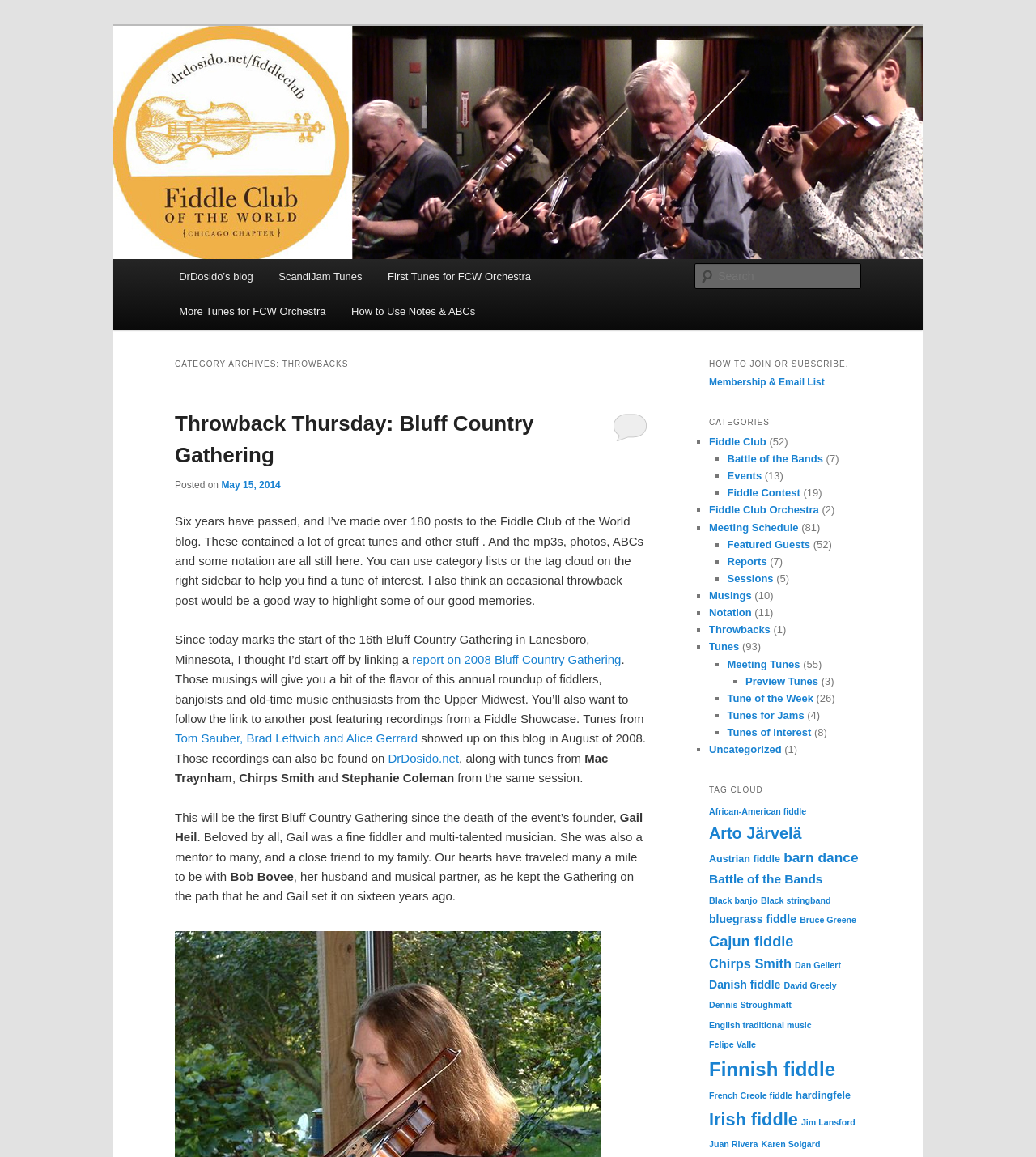Provide a one-word or brief phrase answer to the question:
What is the name of the event mentioned in the post?

Bluff Country Gathering